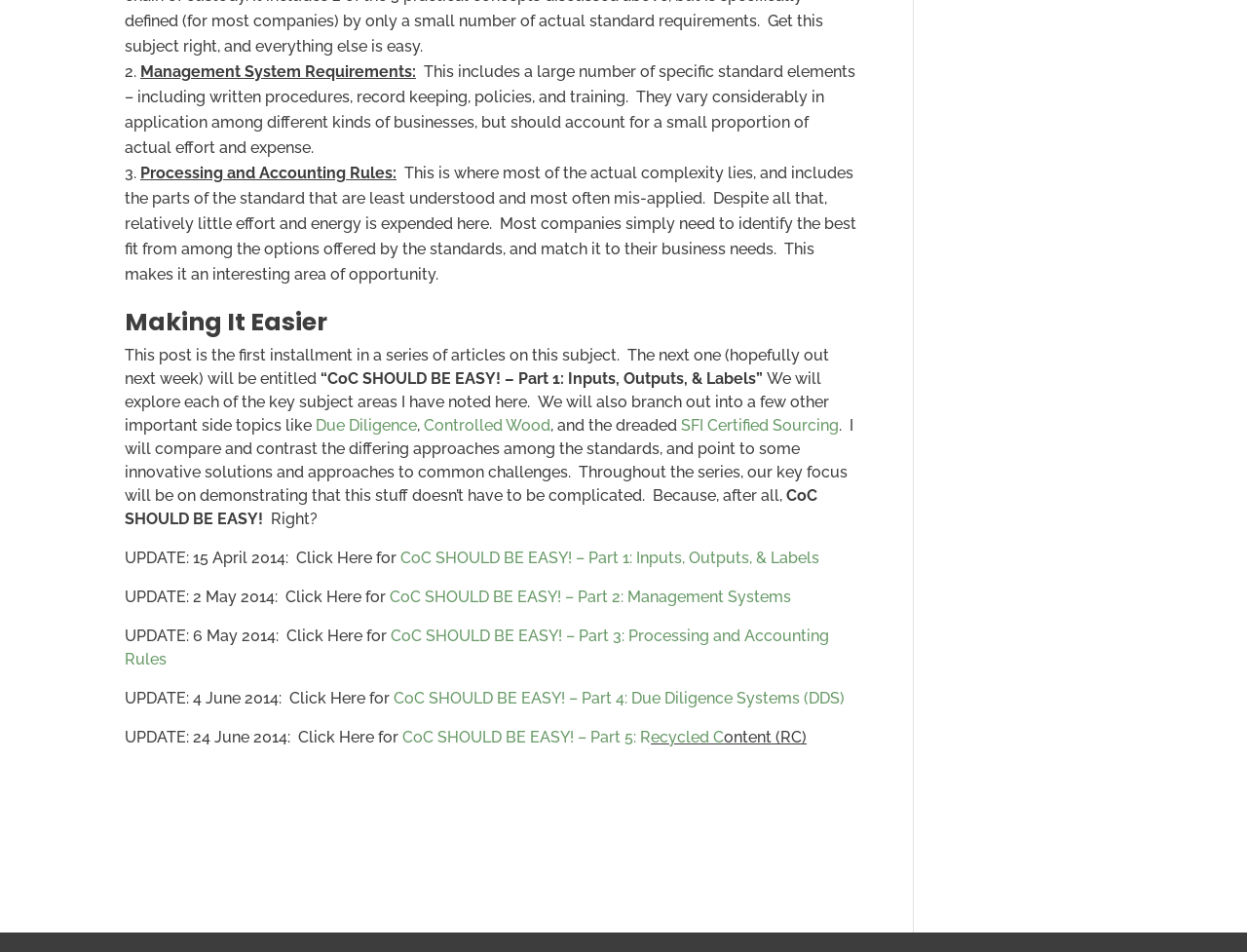Find the bounding box coordinates of the clickable element required to execute the following instruction: "Click on 'CoC SHOULD BE EASY! – Part 4: Due Diligence Systems (DDS)'". Provide the coordinates as four float numbers between 0 and 1, i.e., [left, top, right, bottom].

[0.316, 0.724, 0.677, 0.743]